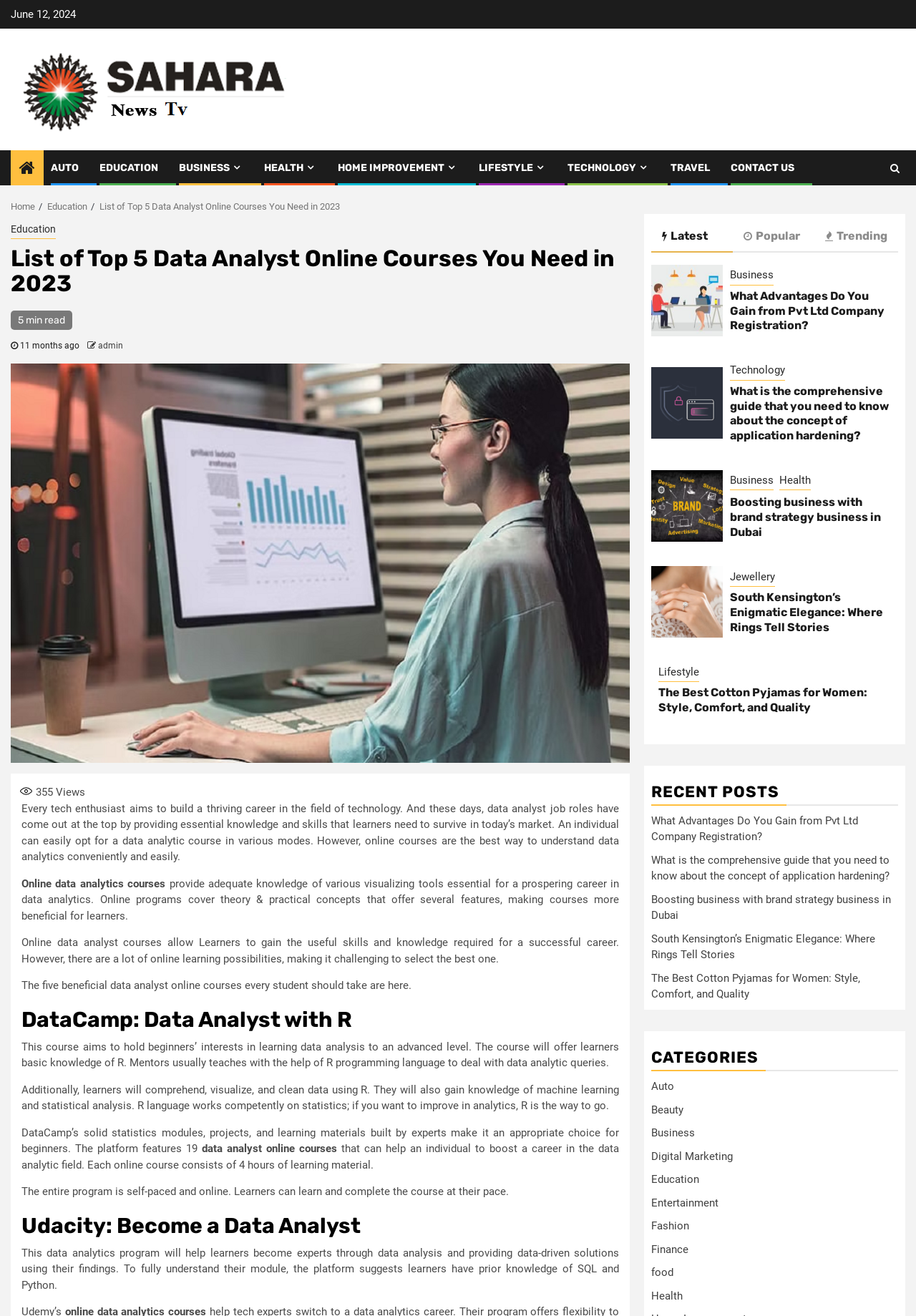Determine the bounding box coordinates for the clickable element required to fulfill the instruction: "read the 'List of Top 5 Data Analyst Online Courses You Need in 2023' article". Provide the coordinates as four float numbers between 0 and 1, i.e., [left, top, right, bottom].

[0.012, 0.187, 0.688, 0.225]